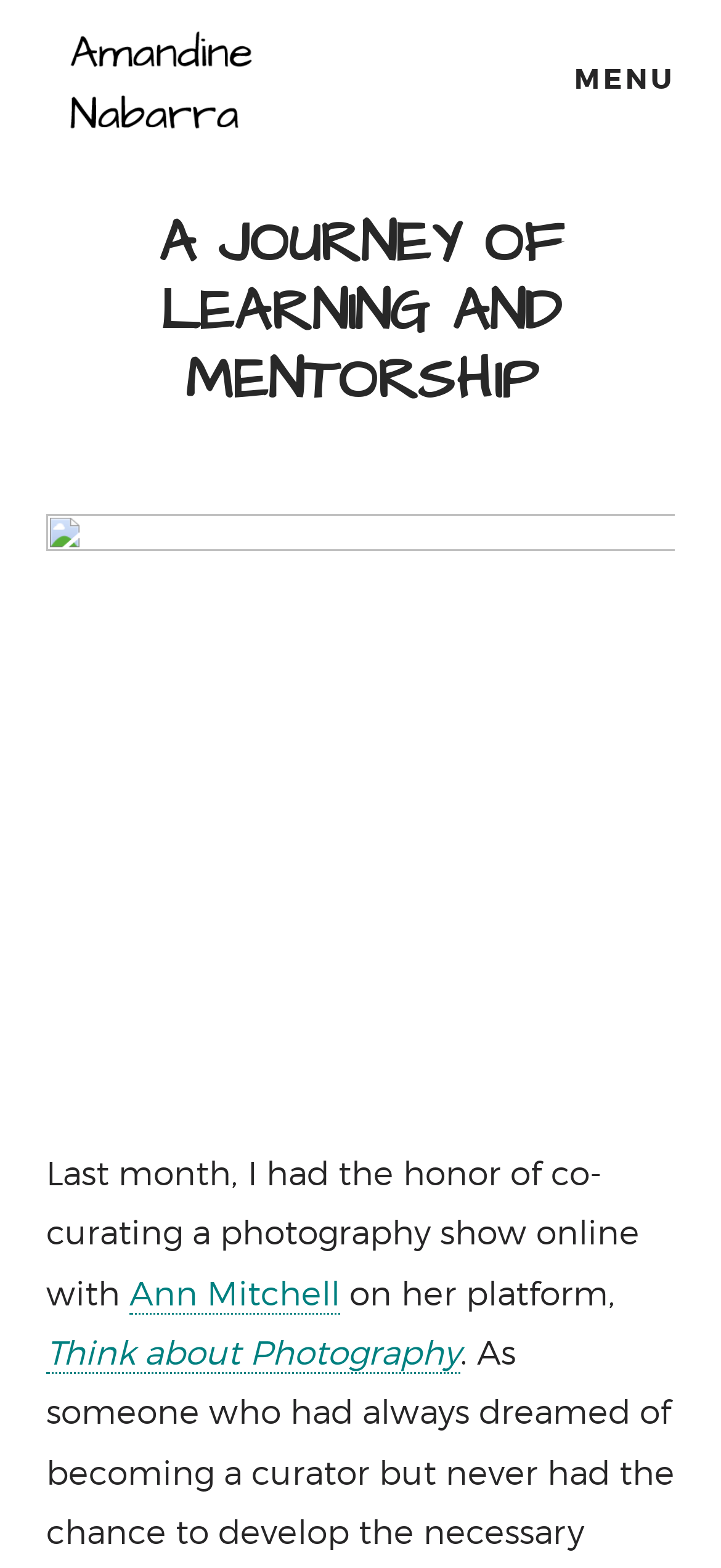What is Amandine Nabarra's profession?
Use the image to answer the question with a single word or phrase.

Artist